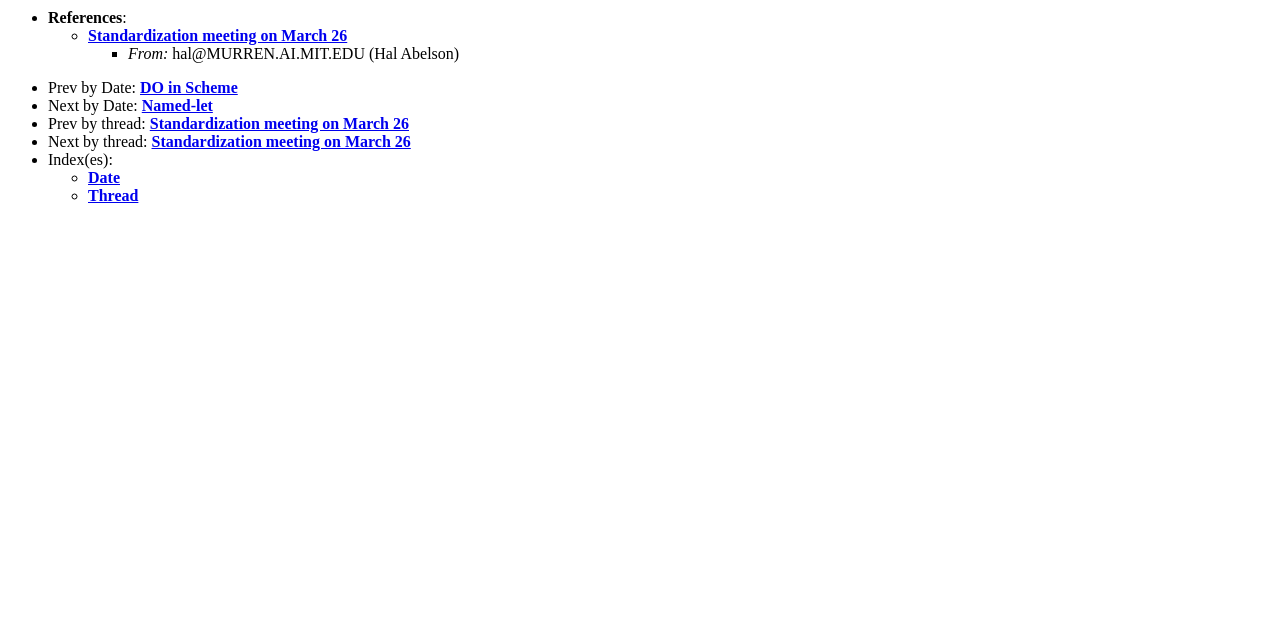Given the description DO in Scheme, predict the bounding box coordinates of the UI element. Ensure the coordinates are in the format (top-left x, top-left y, bottom-right x, bottom-right y) and all values are between 0 and 1.

[0.109, 0.123, 0.186, 0.15]